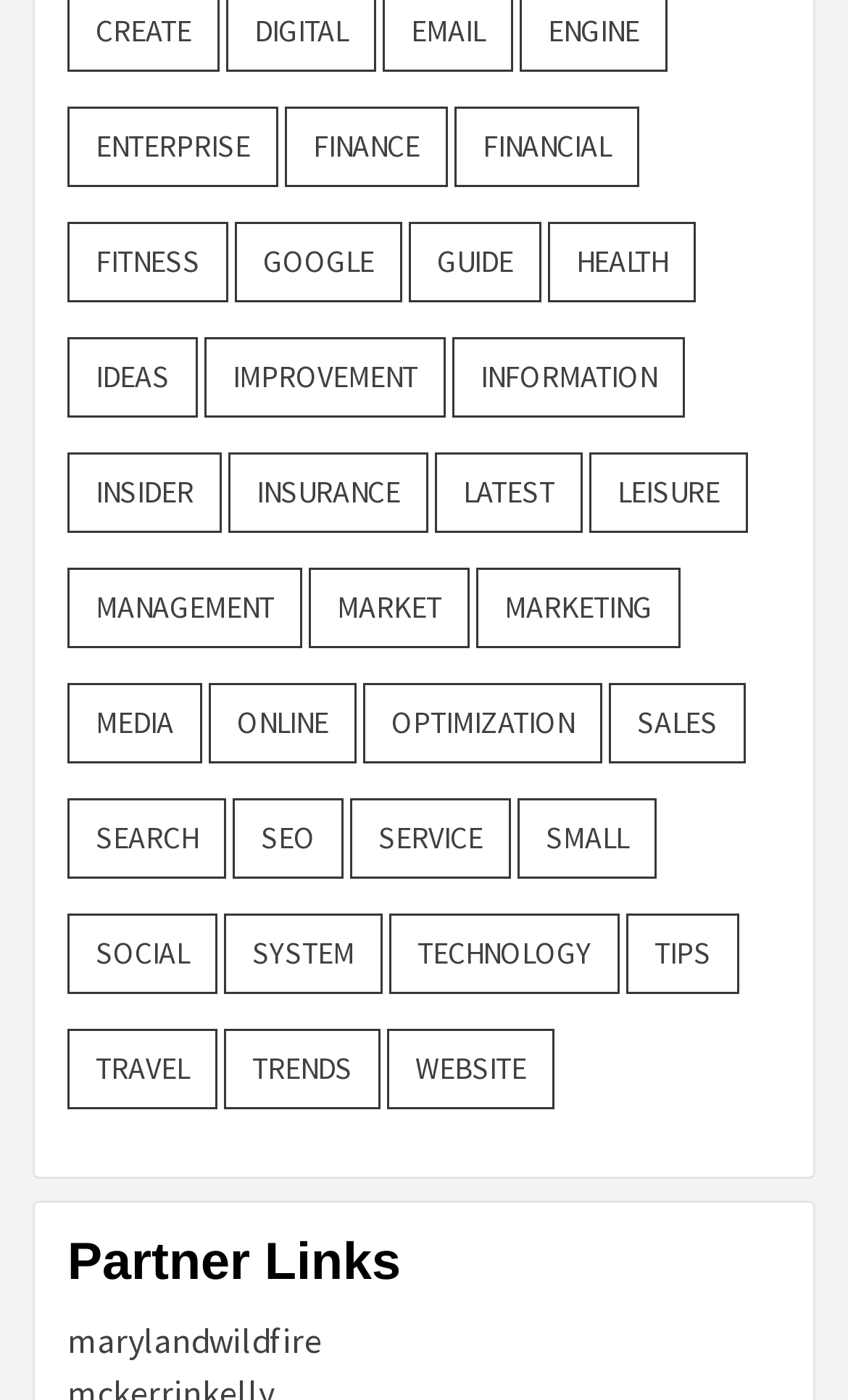What is the category with the most items?
Using the information from the image, answer the question thoroughly.

The category with the most items is 'MANAGEMENT' with 151 items, which can be found by looking at the link 'management (151 items)'.